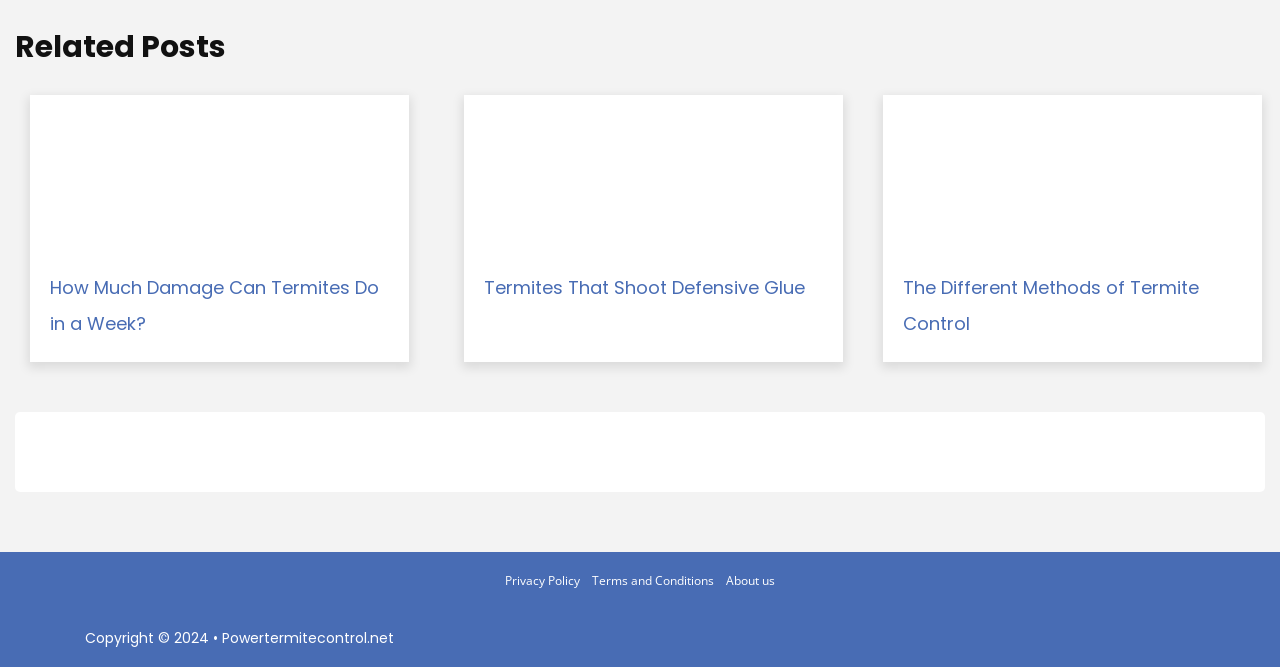Determine the bounding box for the UI element as described: "Termites That Shoot Defensive Glue". The coordinates should be represented as four float numbers between 0 and 1, formatted as [left, top, right, bottom].

[0.363, 0.143, 0.659, 0.489]